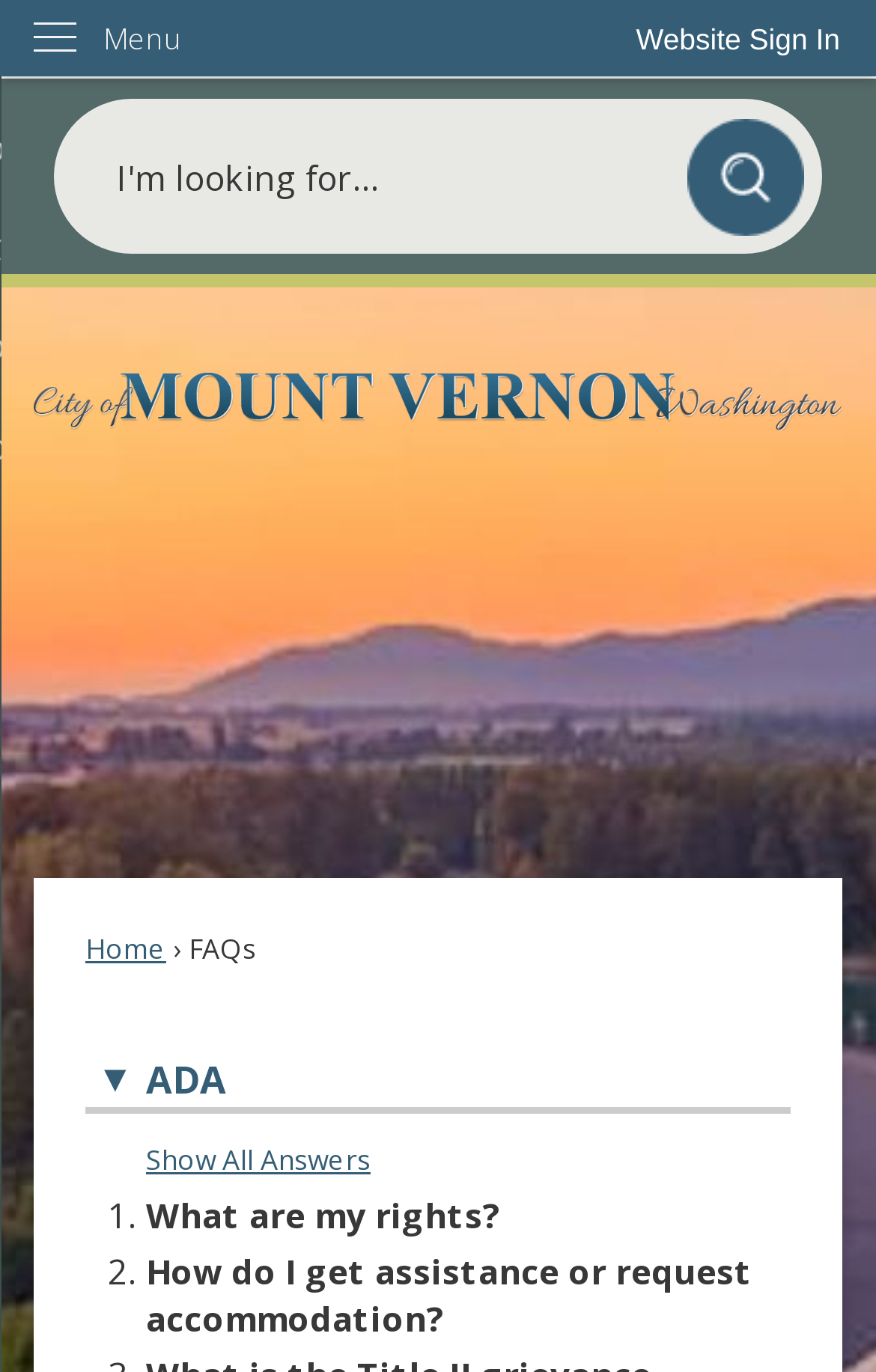What is the function of the 'Search' button?
Use the information from the image to give a detailed answer to the question.

The 'Search' button is used to submit a search query, and it is located next to the search textbox, indicating that it is used to initiate a search.